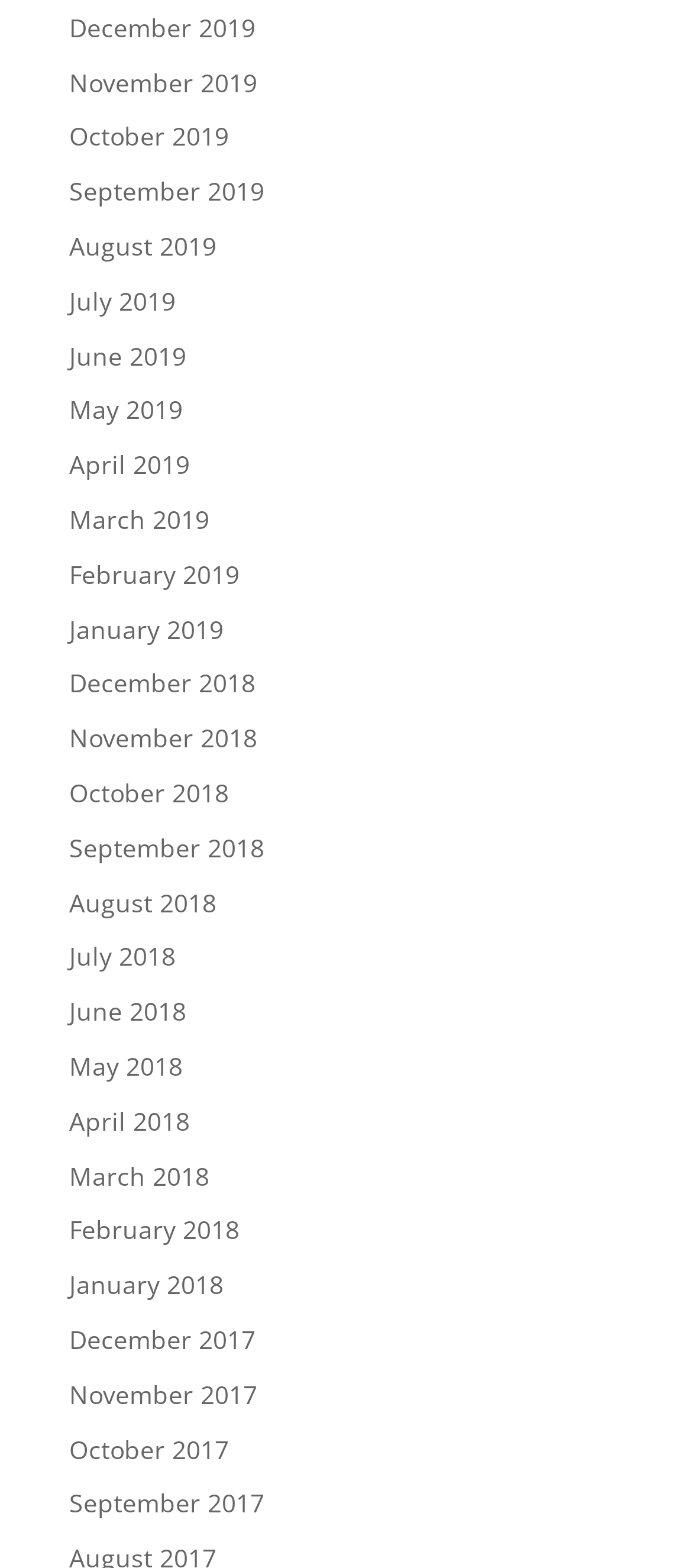What is the earliest month listed on the webpage?
Can you provide a detailed and comprehensive answer to the question?

I looked at the links on the webpage and found that the earliest month listed is December 2017, which is the 20th link from the top.